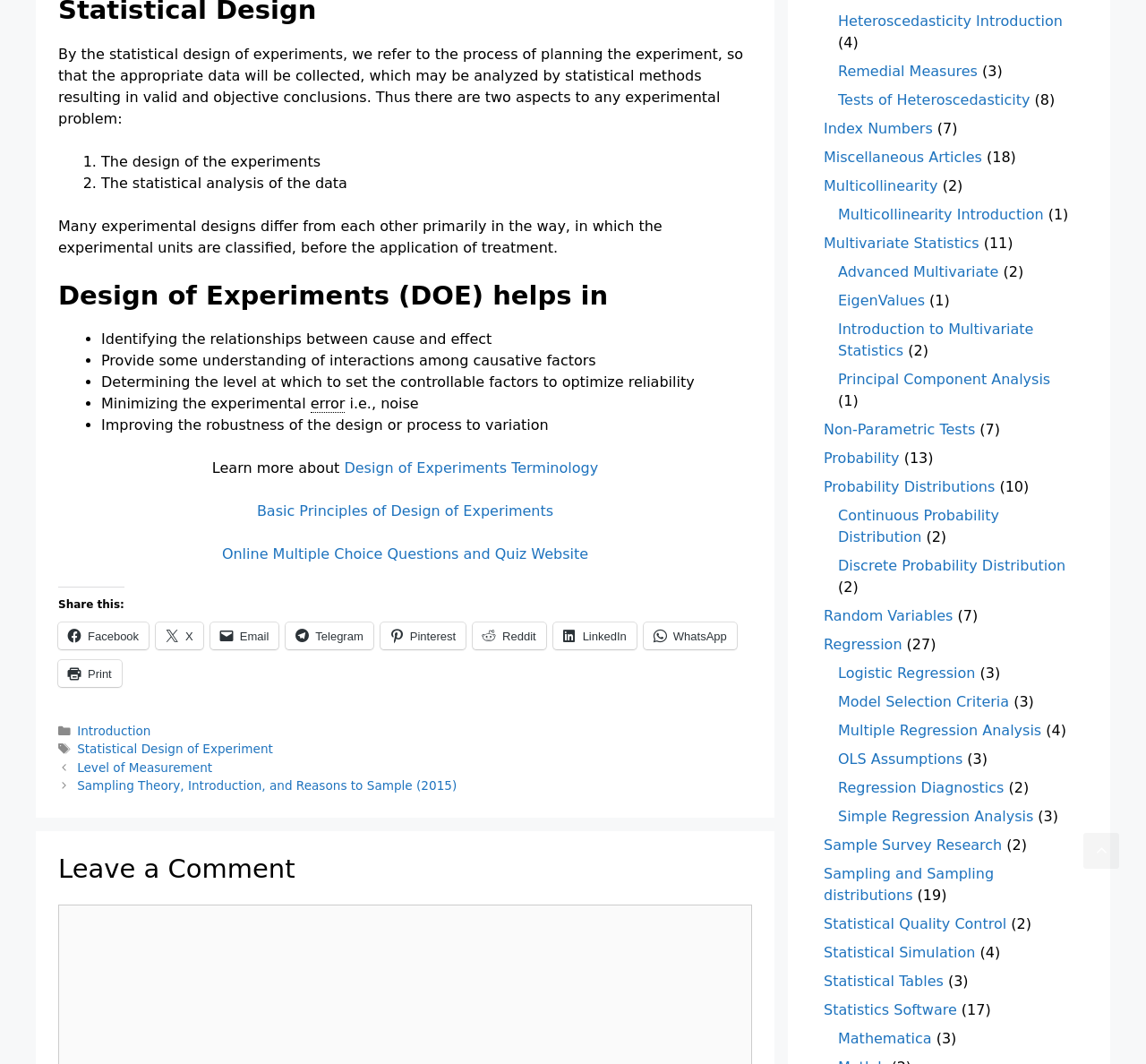Identify the bounding box coordinates of the element to click to follow this instruction: 'Read about Introduction to Multivariate Statistics'. Ensure the coordinates are four float values between 0 and 1, provided as [left, top, right, bottom].

[0.731, 0.301, 0.902, 0.338]